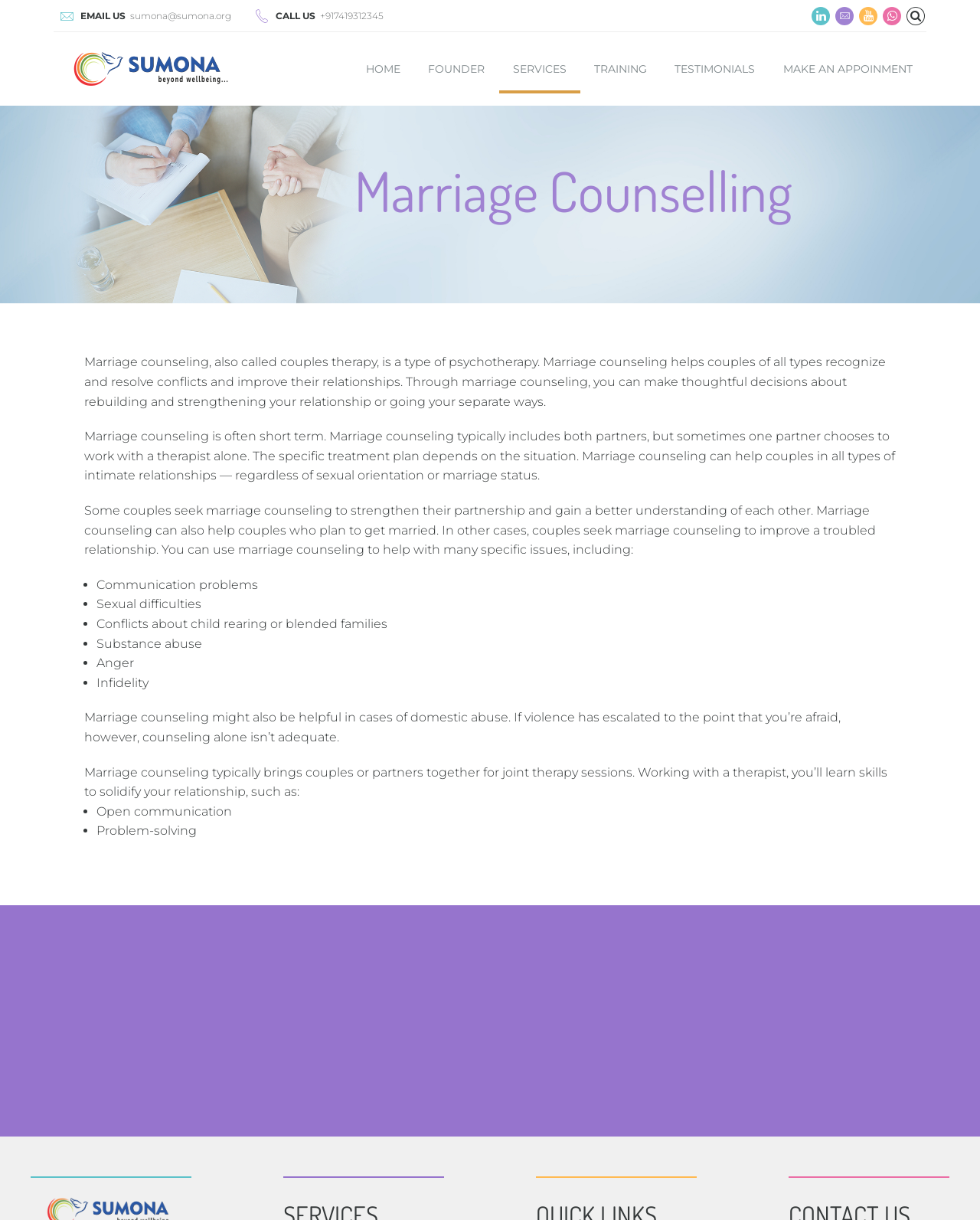From the webpage screenshot, identify the region described by Email ussumona@sumona.org. Provide the bounding box coordinates as (top-left x, top-left y, bottom-right x, bottom-right y), with each value being a floating point number between 0 and 1.

[0.059, 0.005, 0.24, 0.021]